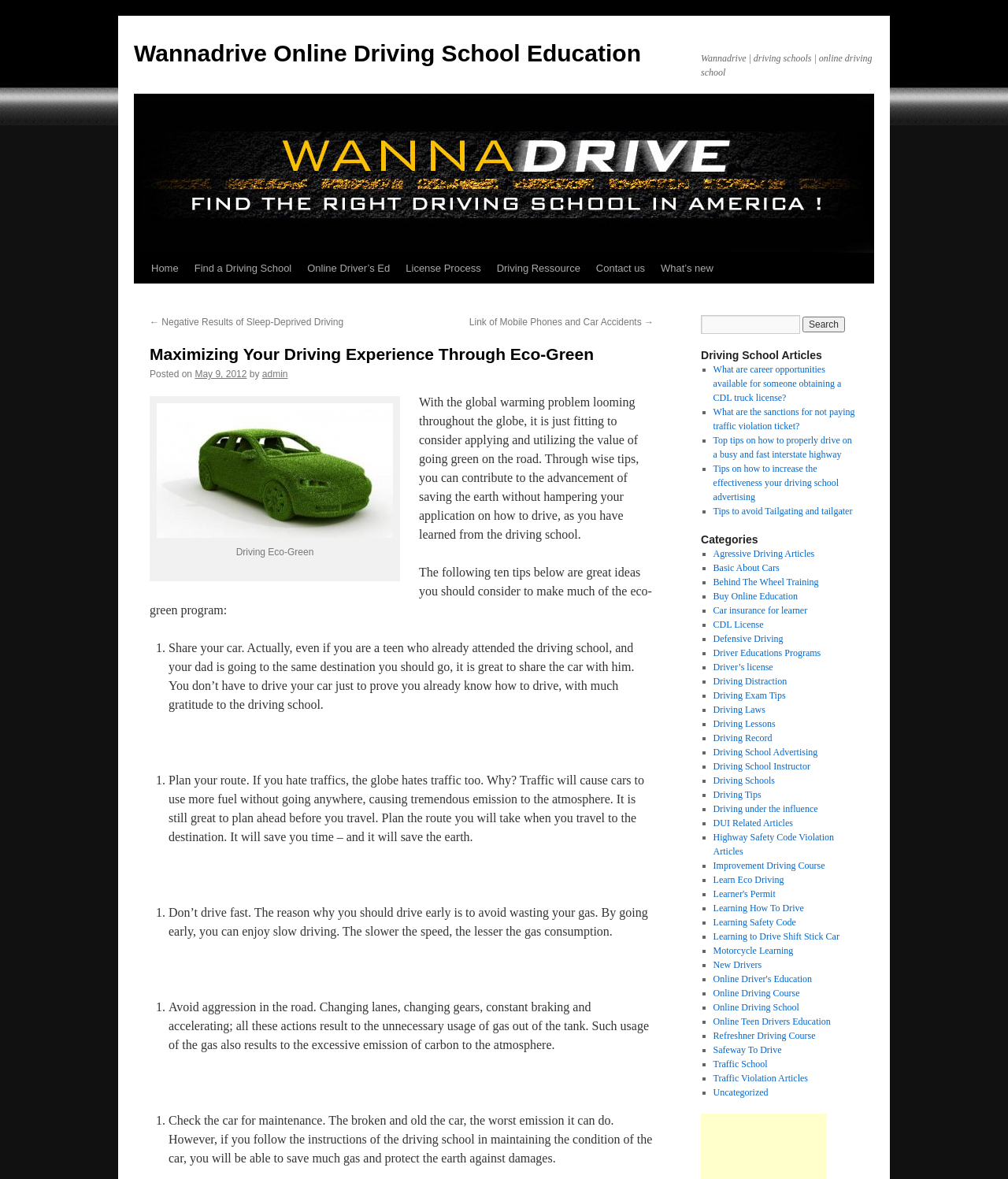Can you find the bounding box coordinates of the area I should click to execute the following instruction: "Read about maximizing your eco-friendly driving"?

[0.152, 0.447, 0.394, 0.458]